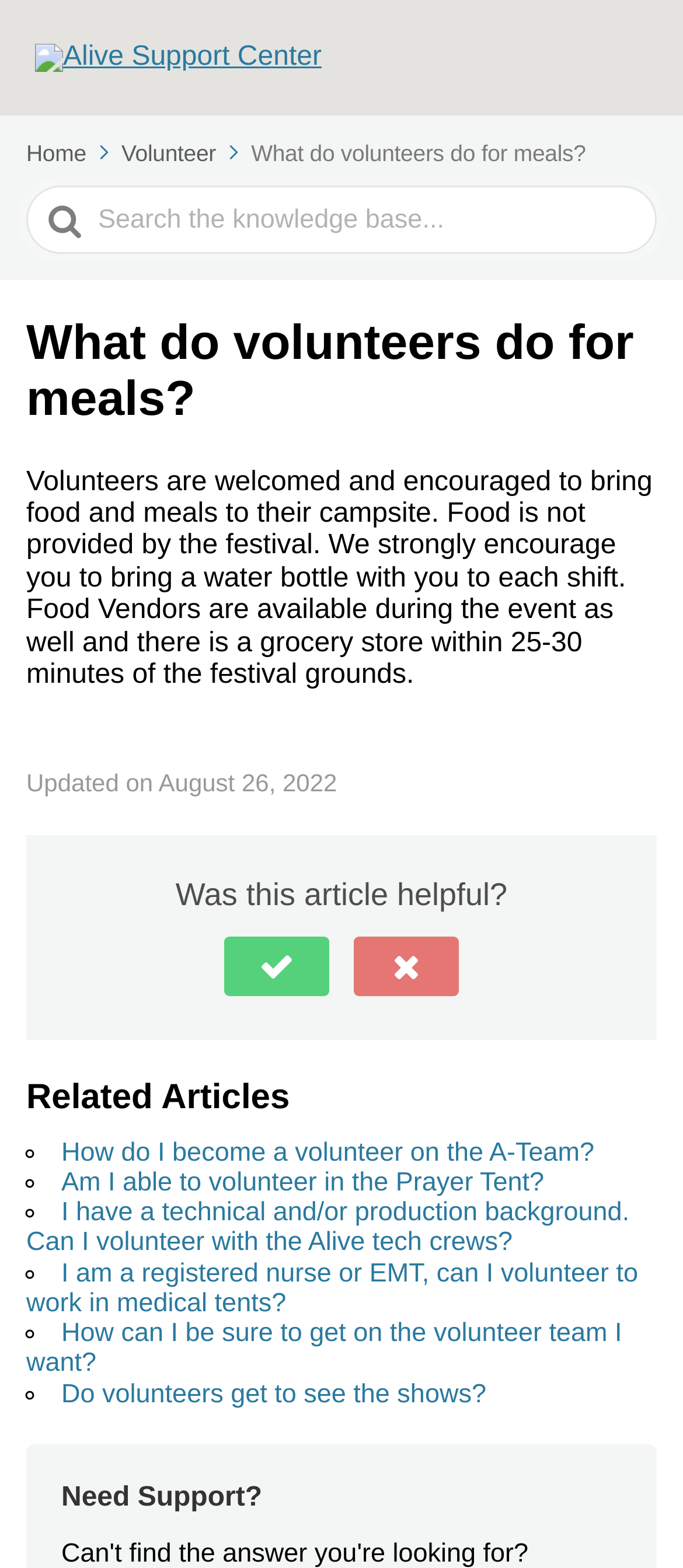Consider the image and give a detailed and elaborate answer to the question: 
What is available during the event?

The webpage mentions that Food Vendors are available during the event, in addition to a grocery store within 25-30 minutes of the festival grounds.